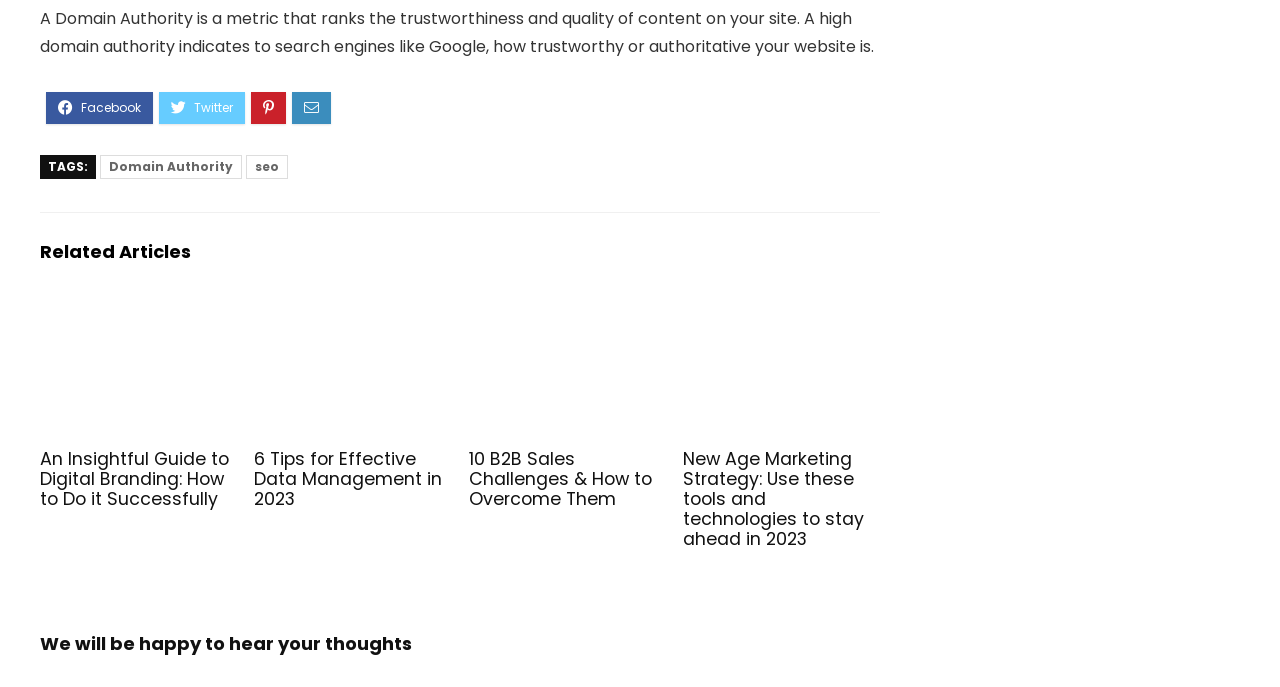Find the bounding box coordinates for the area that must be clicked to perform this action: "Check out the article about B2B Sales Challenges".

[0.366, 0.654, 0.52, 0.741]